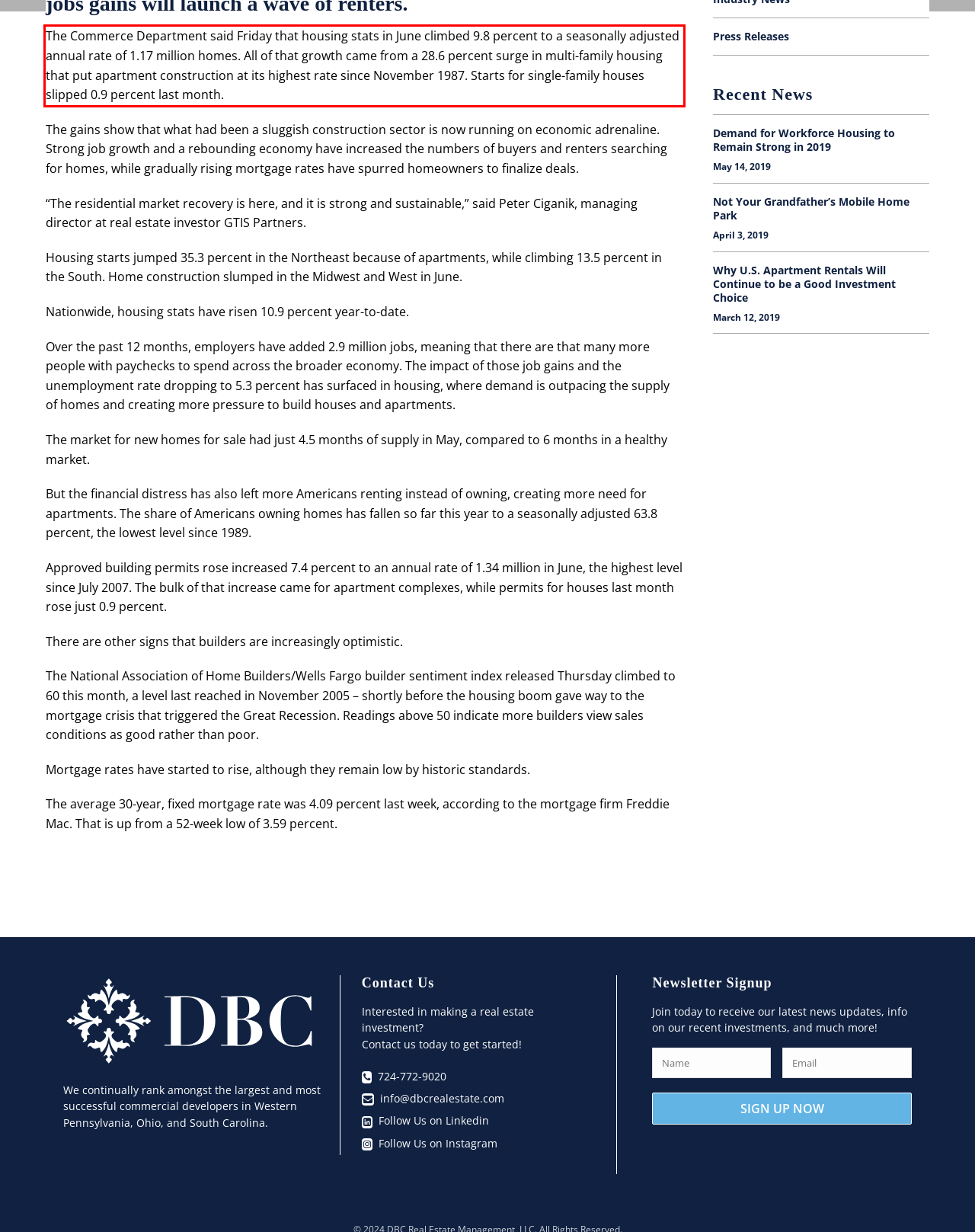Given a webpage screenshot with a red bounding box, perform OCR to read and deliver the text enclosed by the red bounding box.

The Commerce Department said Friday that housing stats in June climbed 9.8 percent to a seasonally adjusted annual rate of 1.17 million homes. All of that growth came from a 28.6 percent surge in multi-family housing that put apartment construction at its highest rate since November 1987. Starts for single-family houses slipped 0.9 percent last month.